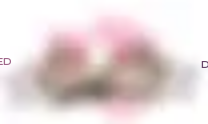Offer a detailed narrative of the scene depicted in the image.

The image features the logo of Mary Felkins, showcasing a stylish and professional design that embodies the essence of the brand. This logo is prominently positioned at the bottom of a webpage, reflecting the identity and values of the creator. The logo's composition hints at creativity and a personal touch, likely resonating with the themes of faith, positivity, and community emphasized in the content surrounding it. Overall, this visual element serves as a meaningful signature for the work and message shared by Mary Felkins.